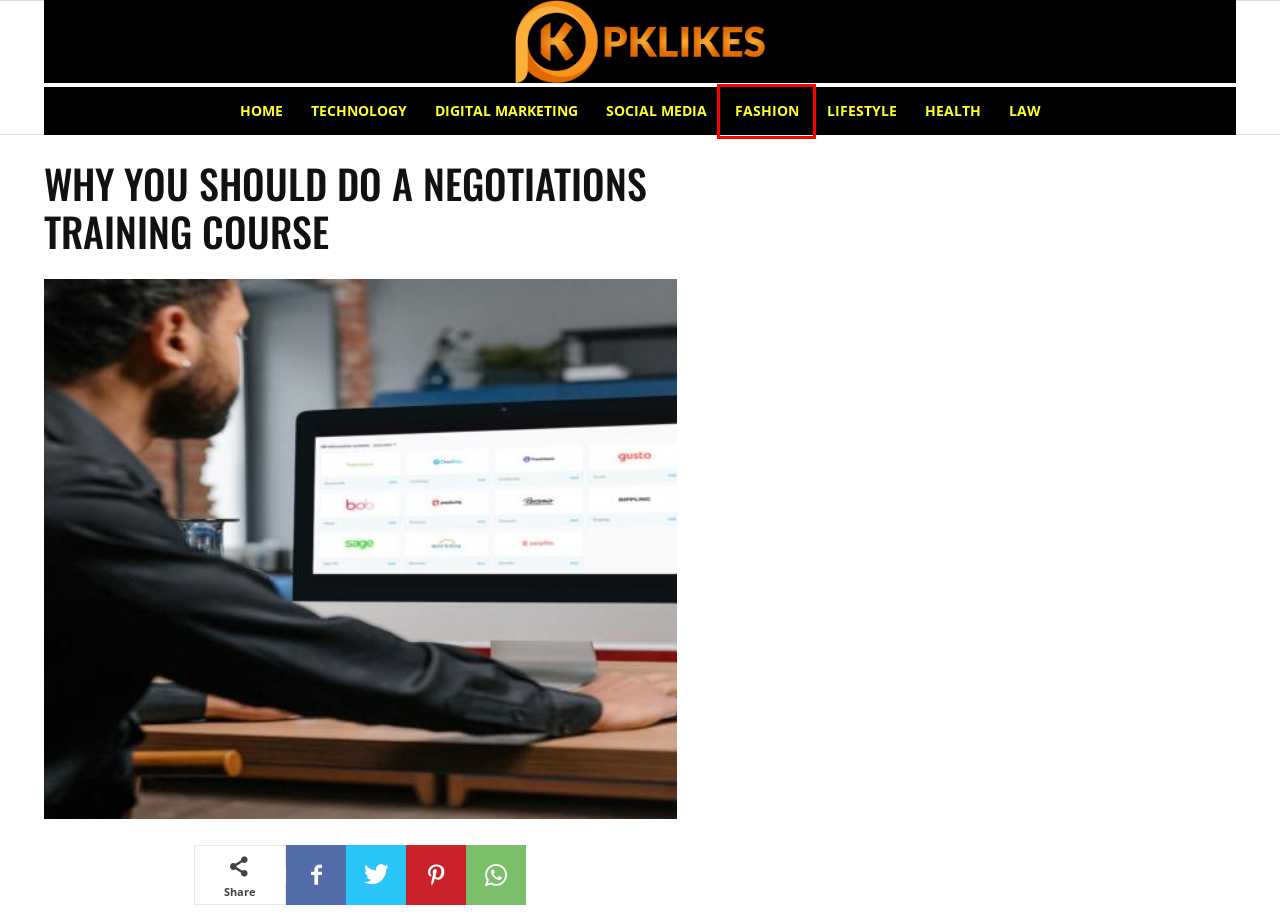Consider the screenshot of a webpage with a red bounding box and select the webpage description that best describes the new page that appears after clicking the element inside the red box. Here are the candidates:
A. Law - Pklikes
B. Lifestyle - Pklikes
C. Social Media - Pklikes
D. Digital Marketing - Pklikes
E. Sales, Negotiation, and Influence | SNI’s Negotiation Training
F. Technology - Pklikes
G. Fashion - Pklikes
H. Health - Pklikes

G